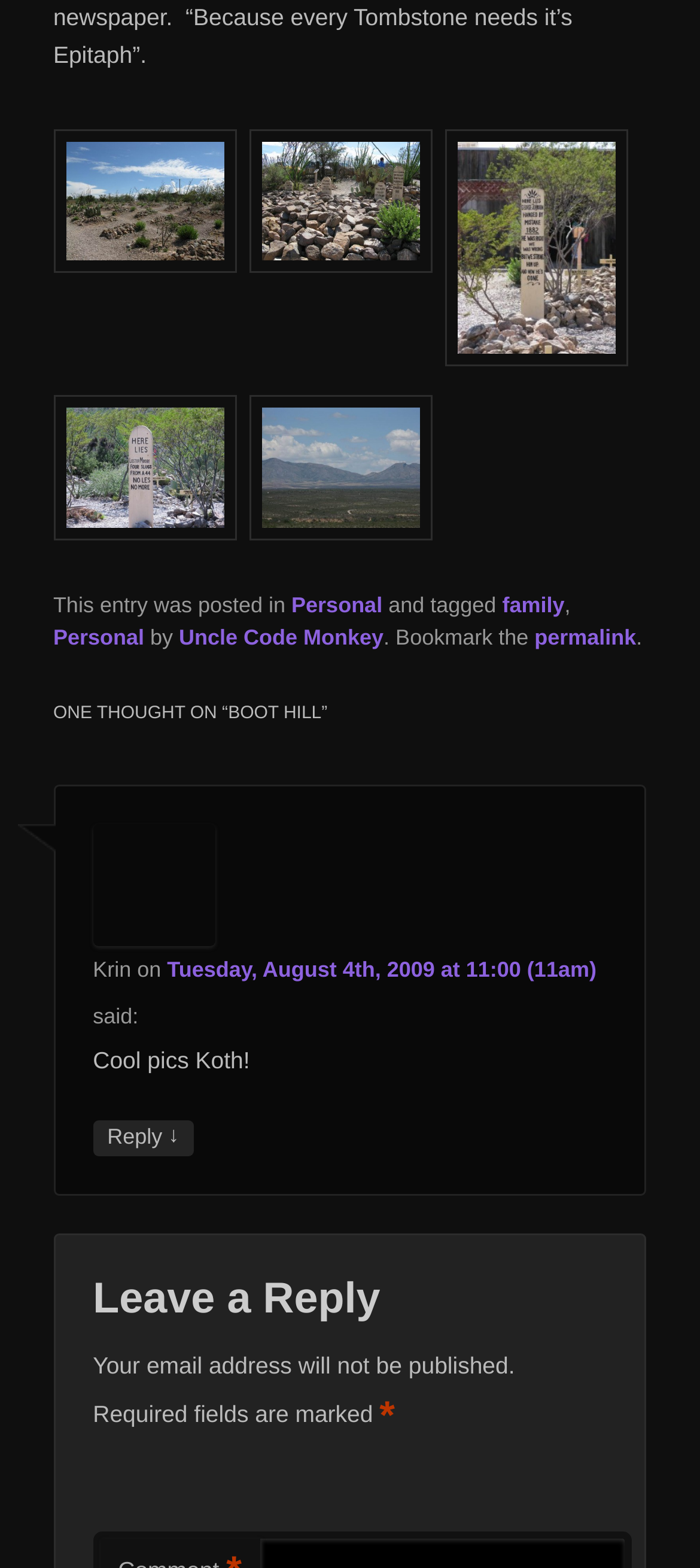What is the last field marked as required? Observe the screenshot and provide a one-word or short phrase answer.

*